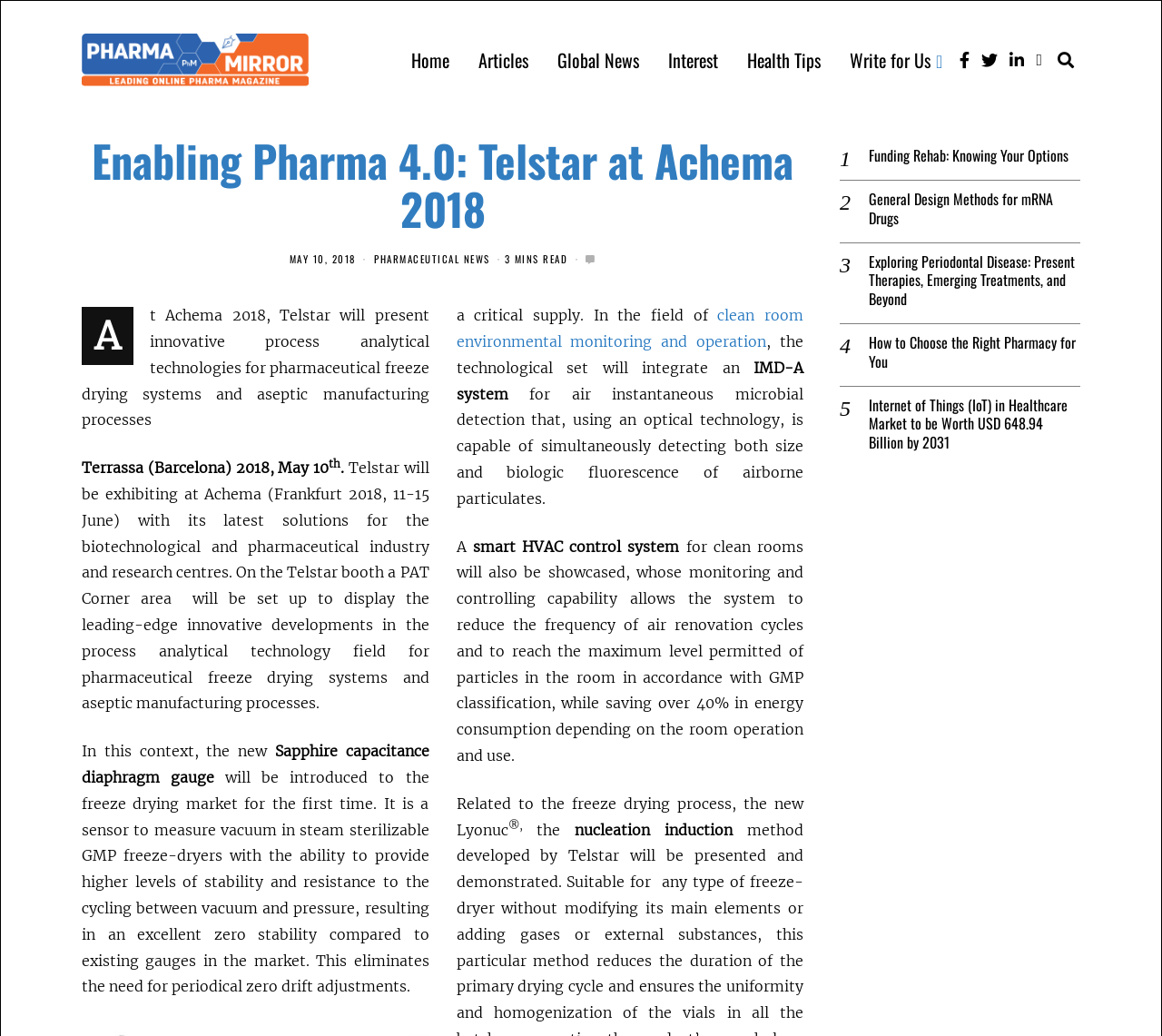Please find the bounding box coordinates of the element that needs to be clicked to perform the following instruction: "View article about General Design Methods for mRNA Drugs". The bounding box coordinates should be four float numbers between 0 and 1, represented as [left, top, right, bottom].

[0.748, 0.183, 0.93, 0.22]